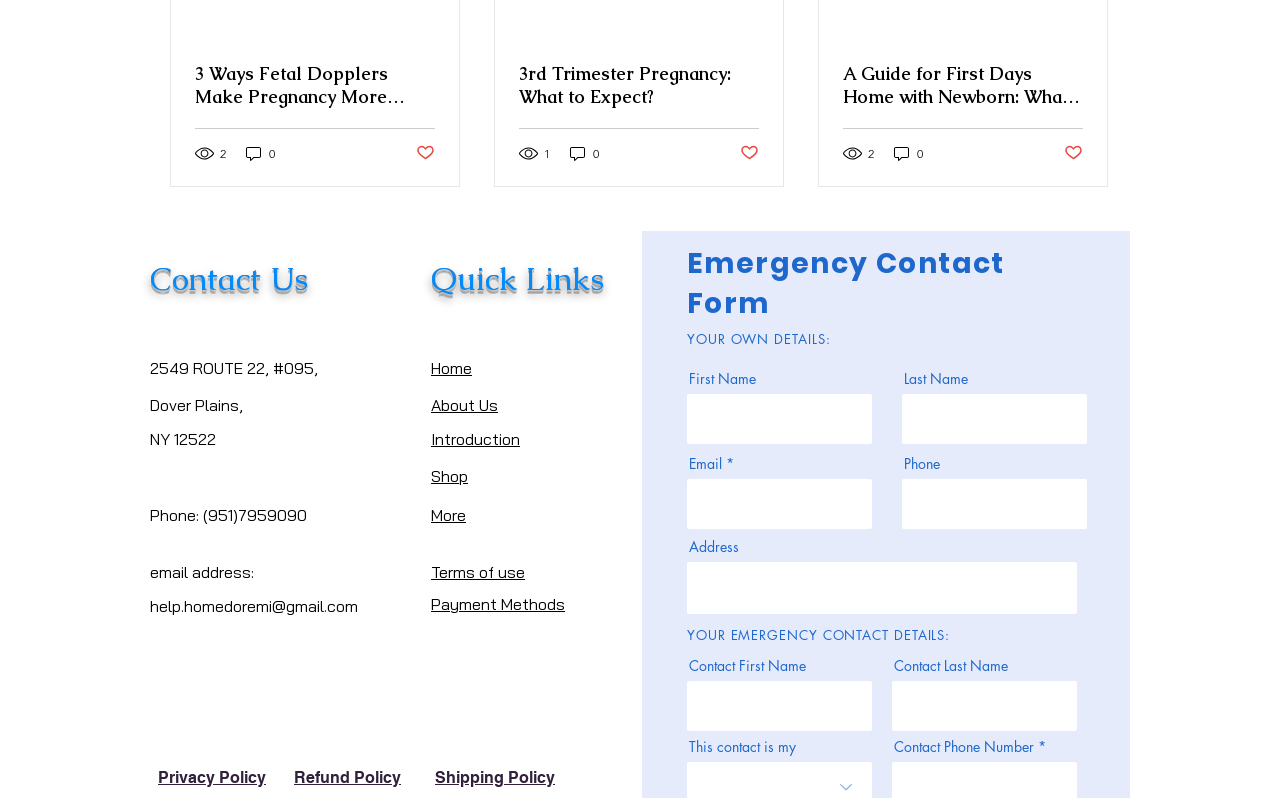What is the purpose of the emergency contact form?
Provide an in-depth answer to the question, covering all aspects.

I inferred the purpose of the emergency contact form by looking at the section title 'Emergency Contact Form' and the fields provided, such as 'YOUR OWN DETAILS' and 'YOUR EMERGENCY CONTACT DETAILS', which suggest that the form is used to provide emergency contact information.